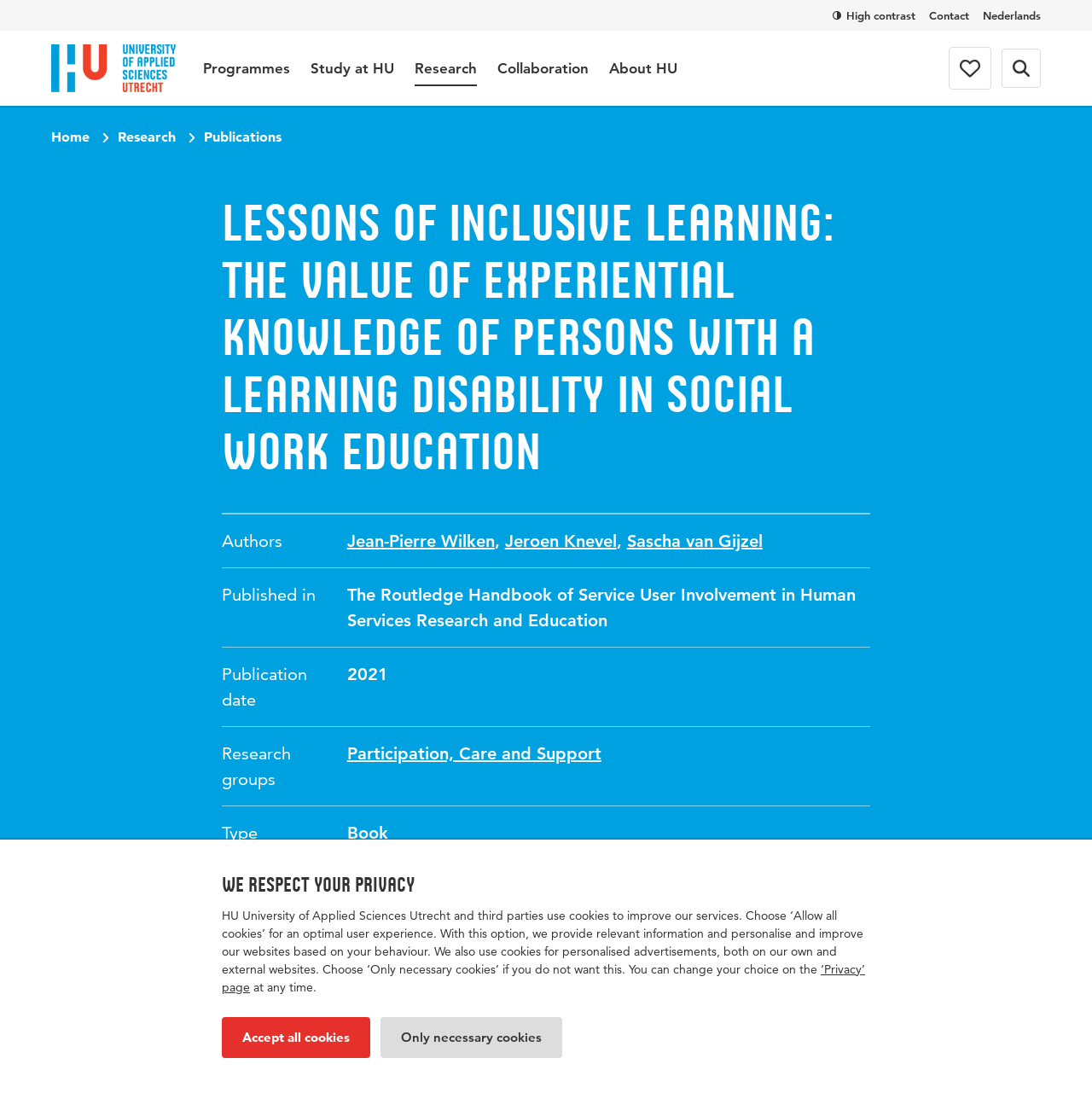Identify the bounding box coordinates of the clickable region to carry out the given instruction: "Find out what the UN in Barbados and the Eastern Caribbean is doing".

None